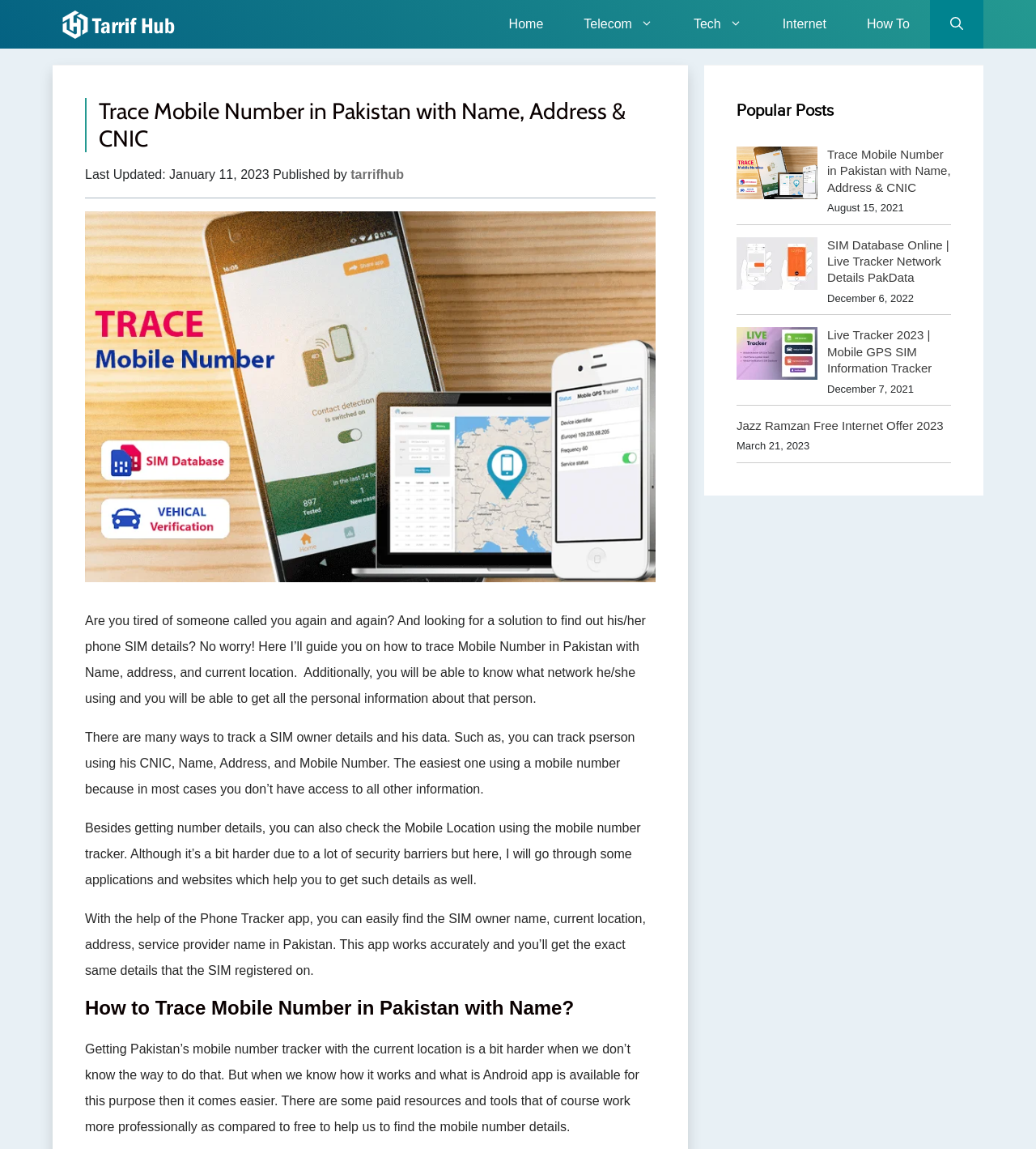Answer the question in a single word or phrase:
What is the date of the article 'Trace Mobile Number in Pakistan with Name, Address & CNIC'?

January 11, 2023